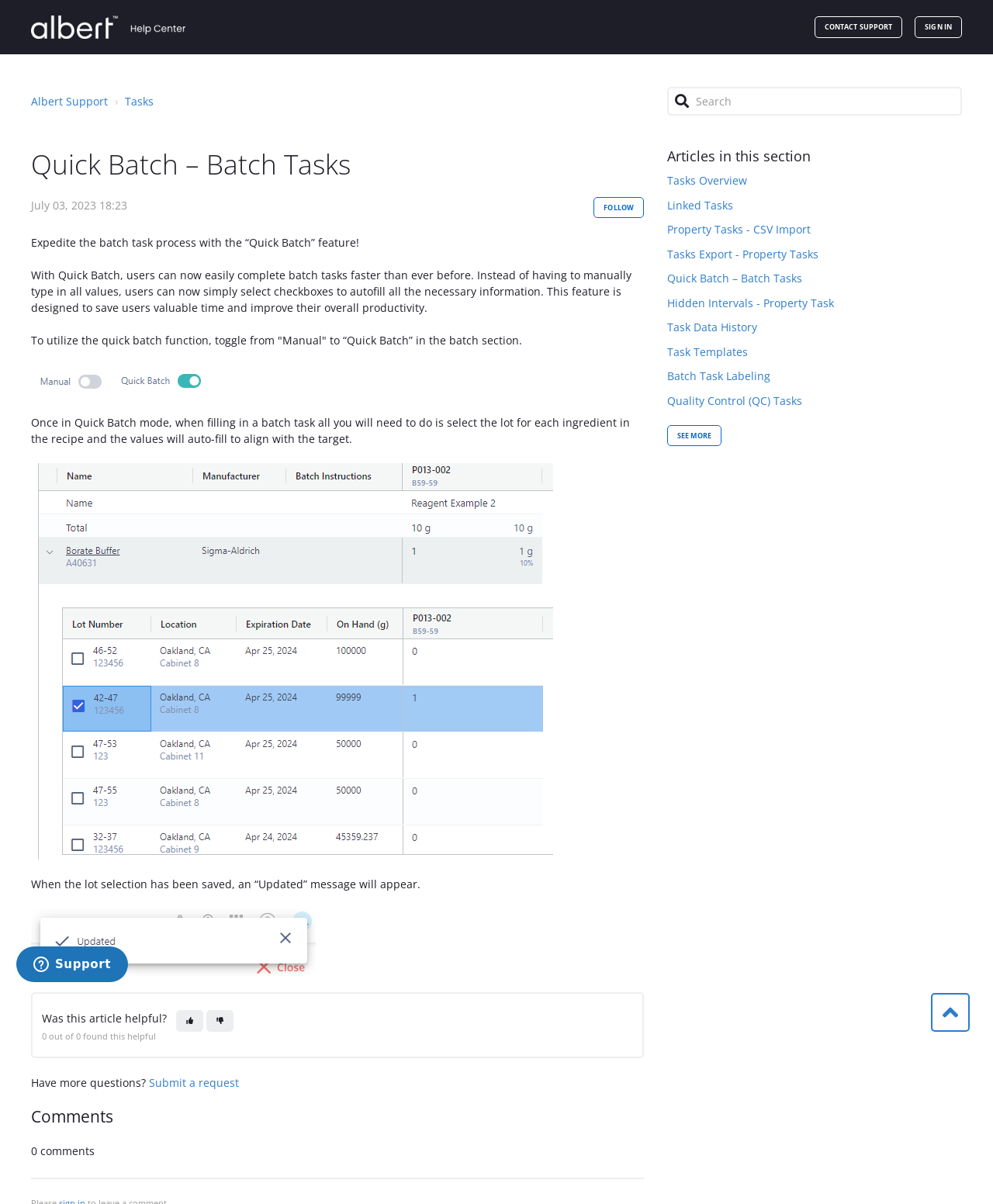Specify the bounding box coordinates of the area to click in order to execute this command: 'Click on Home'. The coordinates should consist of four float numbers ranging from 0 to 1, and should be formatted as [left, top, right, bottom].

None